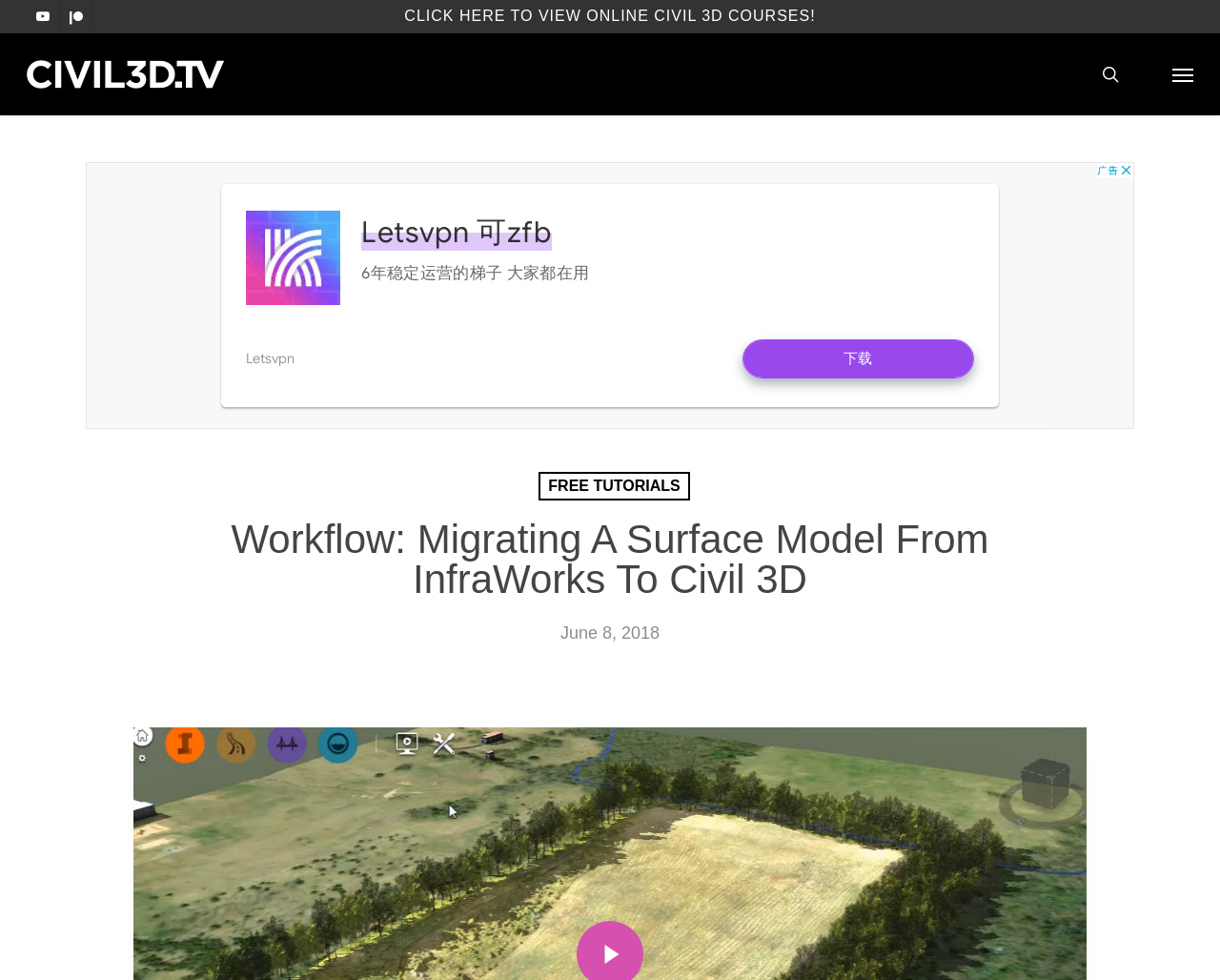Given the description of a UI element: "presentationYOU", identify the bounding box coordinates of the matching element in the webpage screenshot.

None